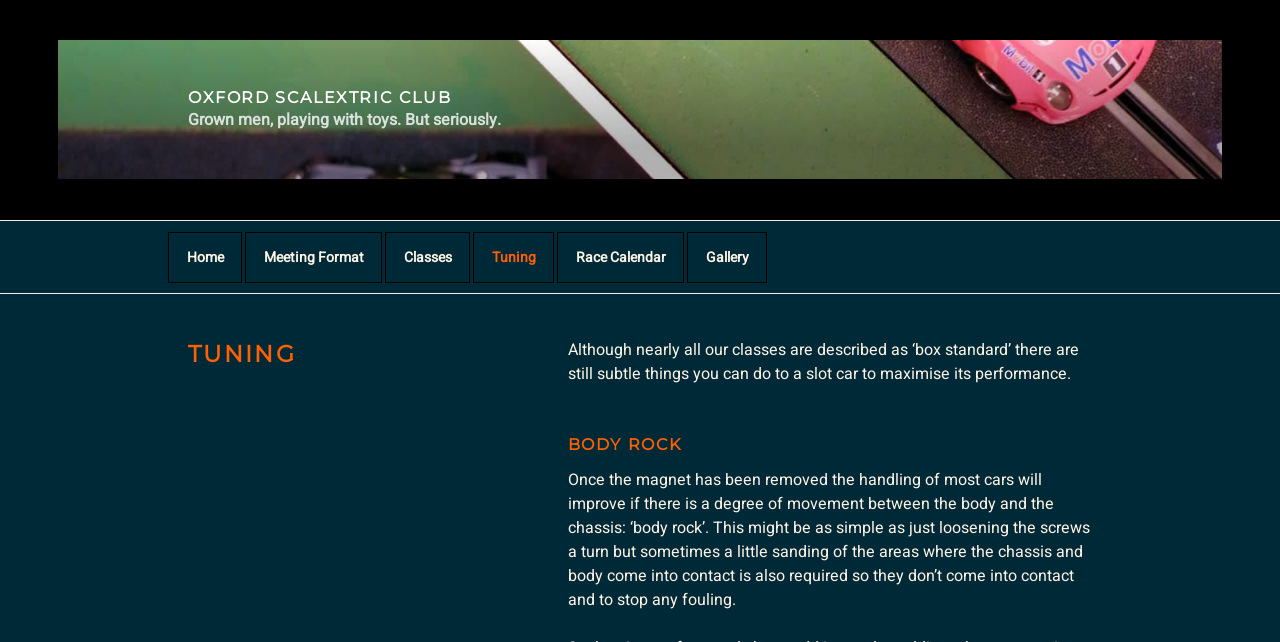Please find the bounding box coordinates (top-left x, top-left y, bottom-right x, bottom-right y) in the screenshot for the UI element described as follows: Patients

None